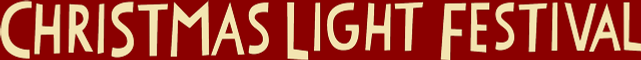Provide a brief response to the question using a single word or phrase: 
What photography technique is encouraged at the festival?

Long exposure photography